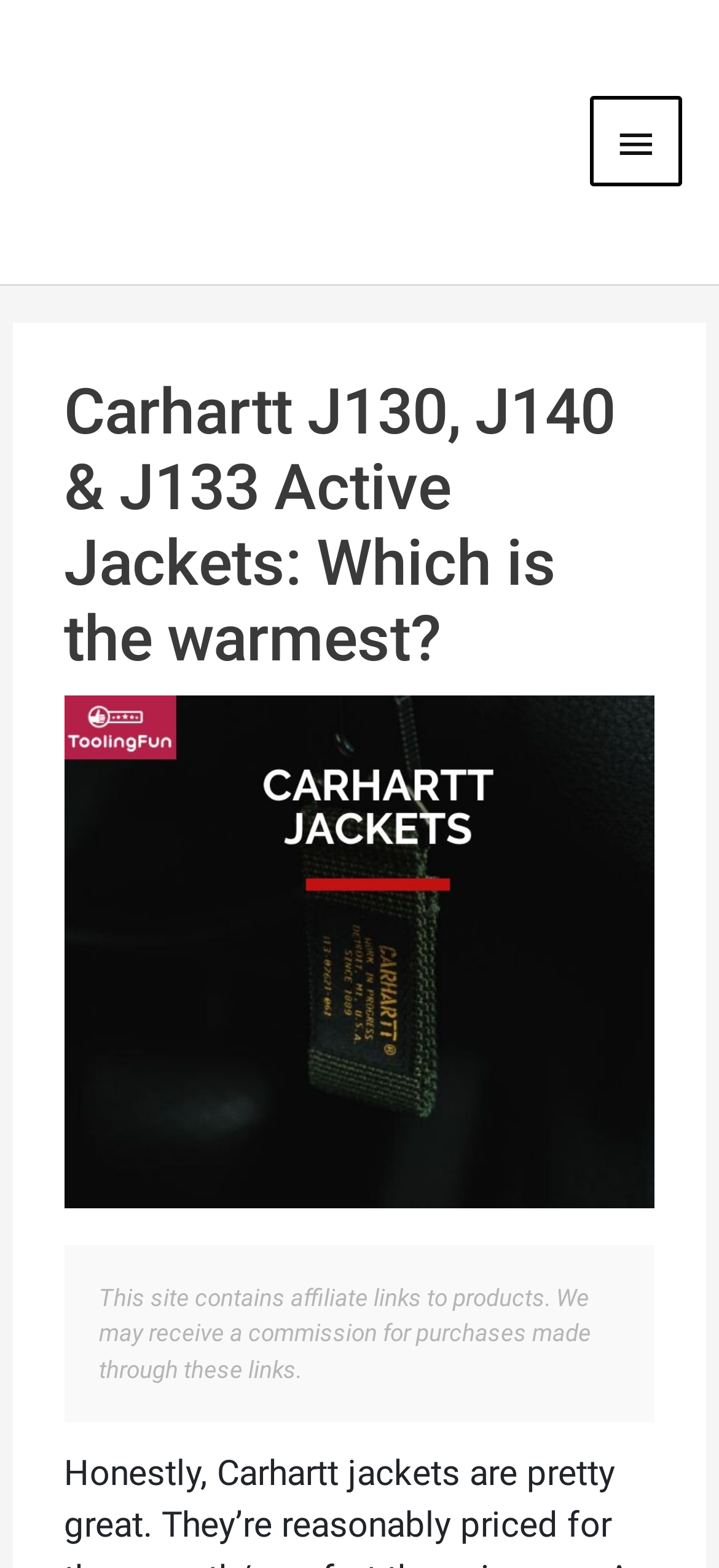Refer to the image and provide an in-depth answer to the question:
Is there a menu on this webpage?

I found a button labeled 'Main Menu' which is expandable, indicating that there is a menu on this webpage that can be accessed by clicking on this button.